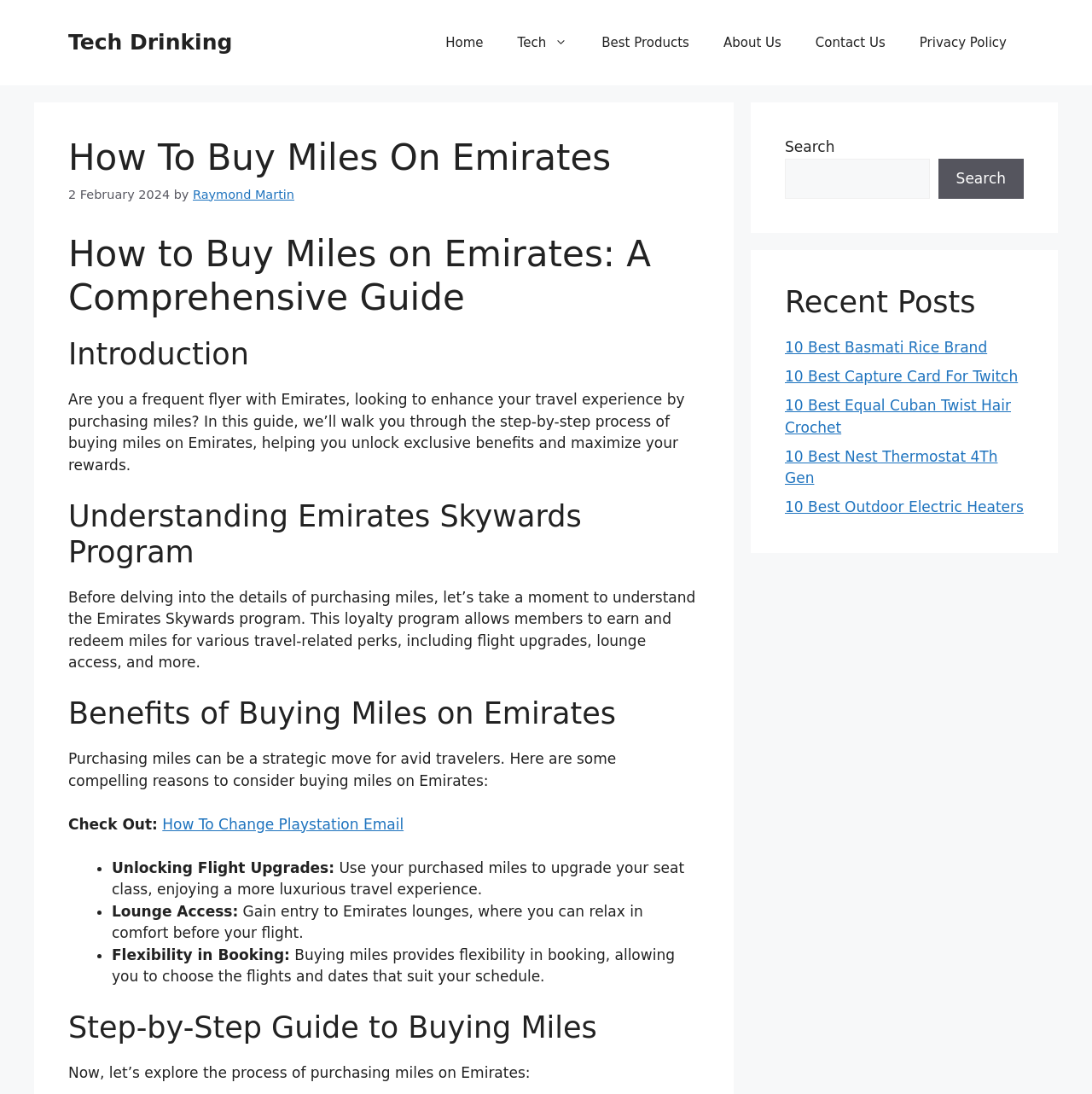What is the name of the website?
Refer to the image and provide a one-word or short phrase answer.

Tech Drinking